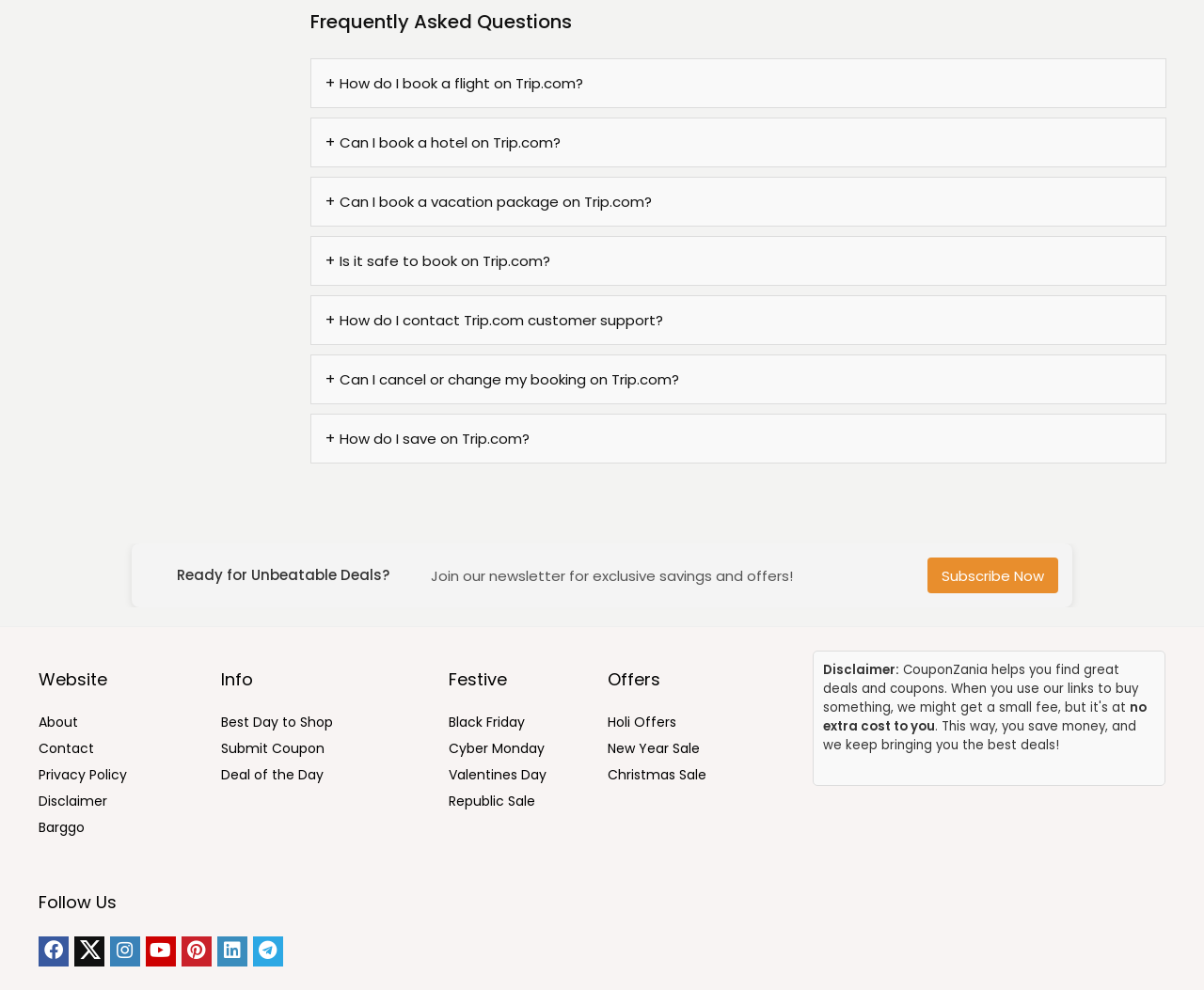Determine the bounding box of the UI component based on this description: "Cyber Monday". The bounding box coordinates should be four float values between 0 and 1, i.e., [left, top, right, bottom].

[0.373, 0.746, 0.453, 0.765]